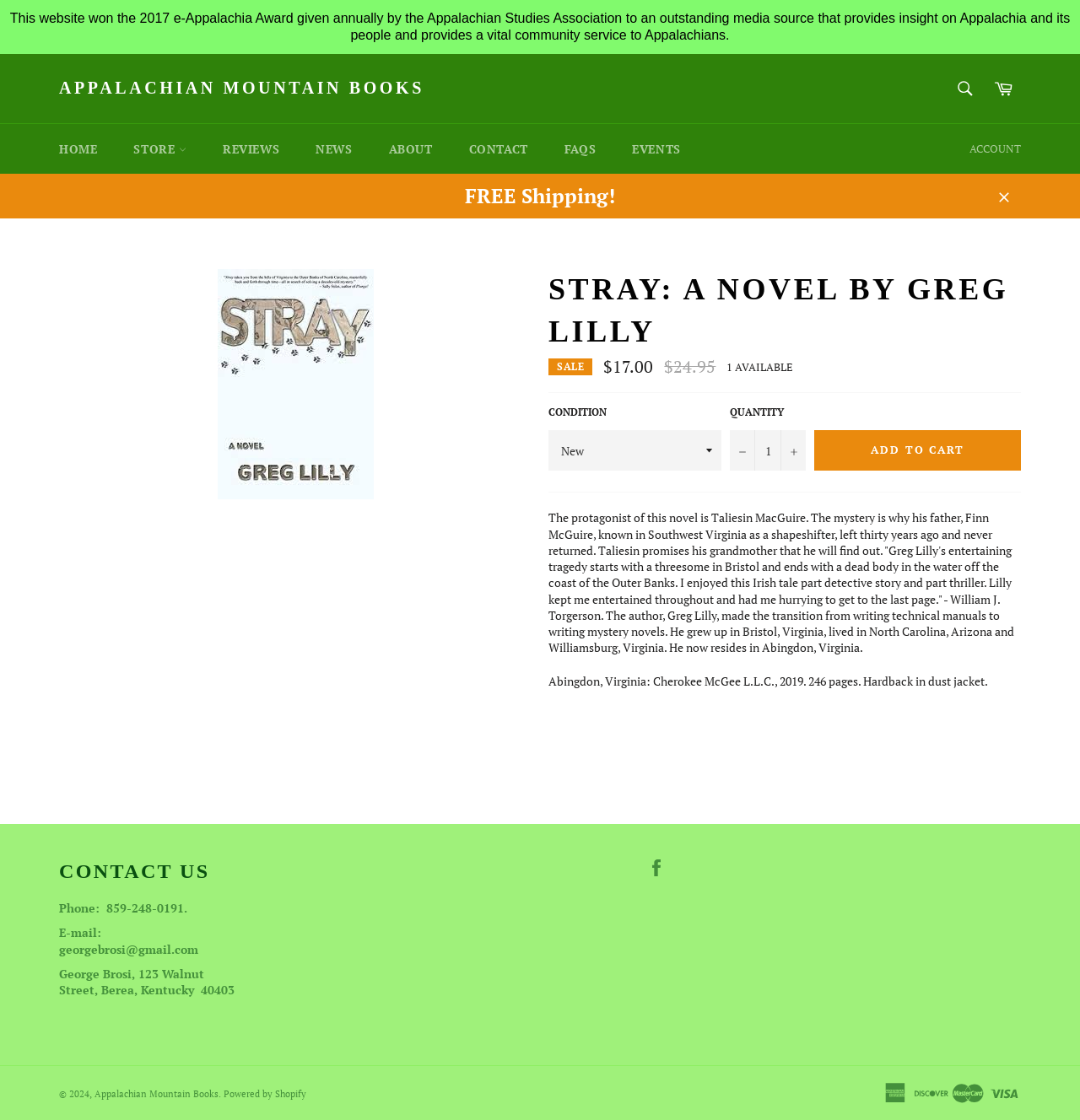What is the name of the novel?
Please provide a comprehensive answer based on the contents of the image.

I found the answer by looking at the main content of the webpage, where the title 'STRAY: A NOVEL BY GREG LILLY' is prominently displayed.